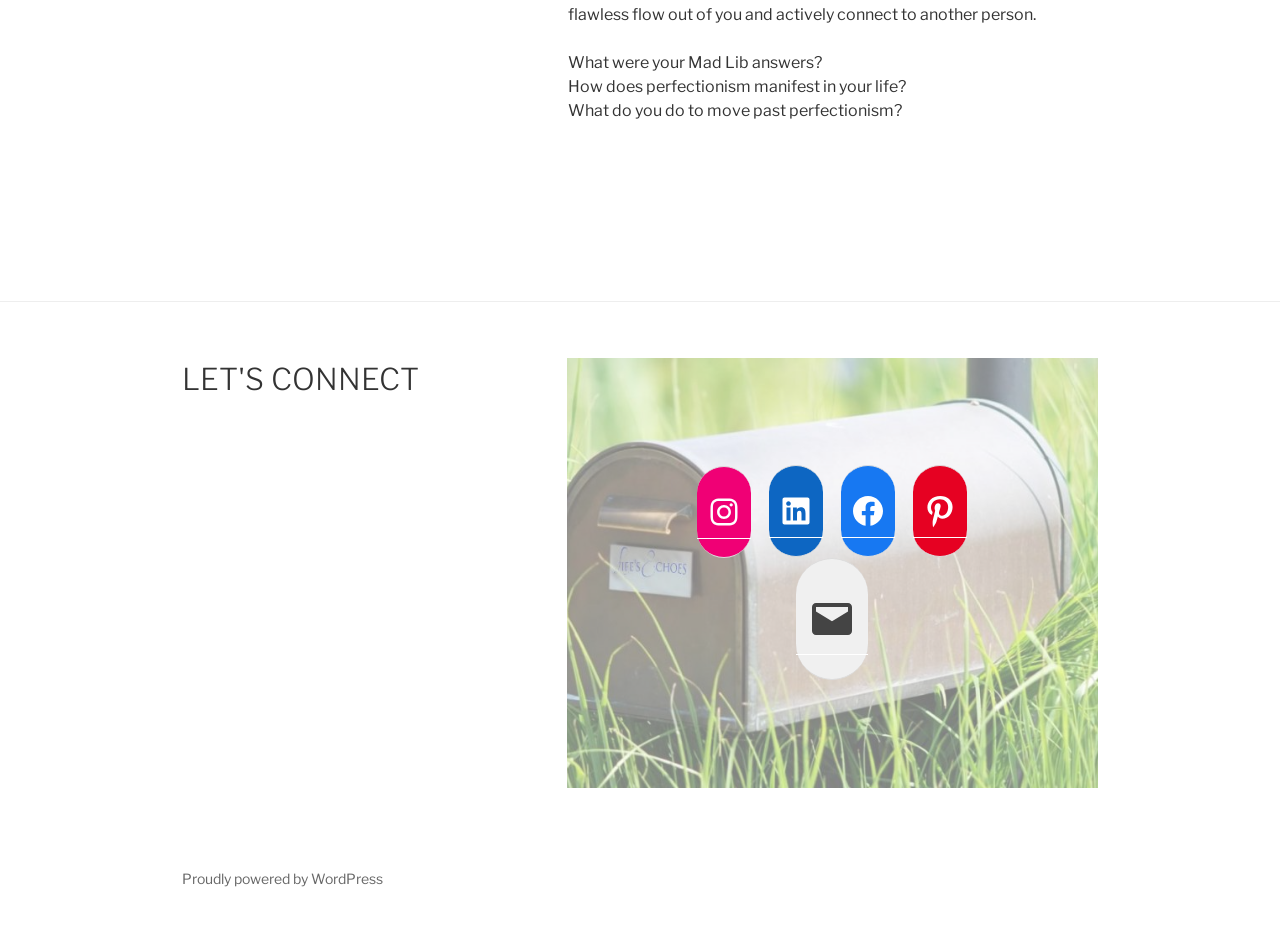What is the platform powering this website?
Based on the visual information, provide a detailed and comprehensive answer.

The link 'Proudly powered by WordPress' at the bottom of the webpage indicates that the website is built using the WordPress platform.